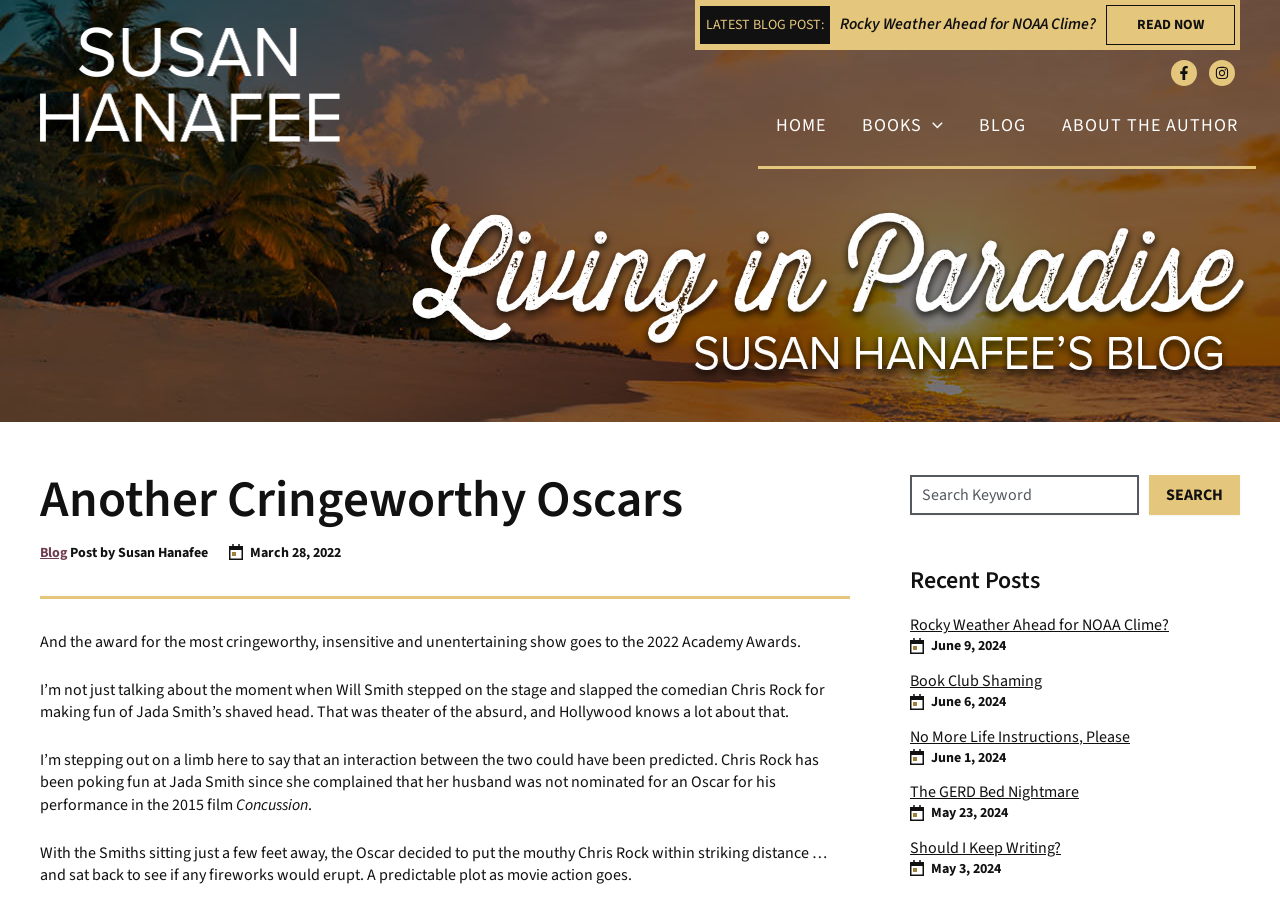Please respond in a single word or phrase: 
What is the name of the blog author?

Susan Hanafee